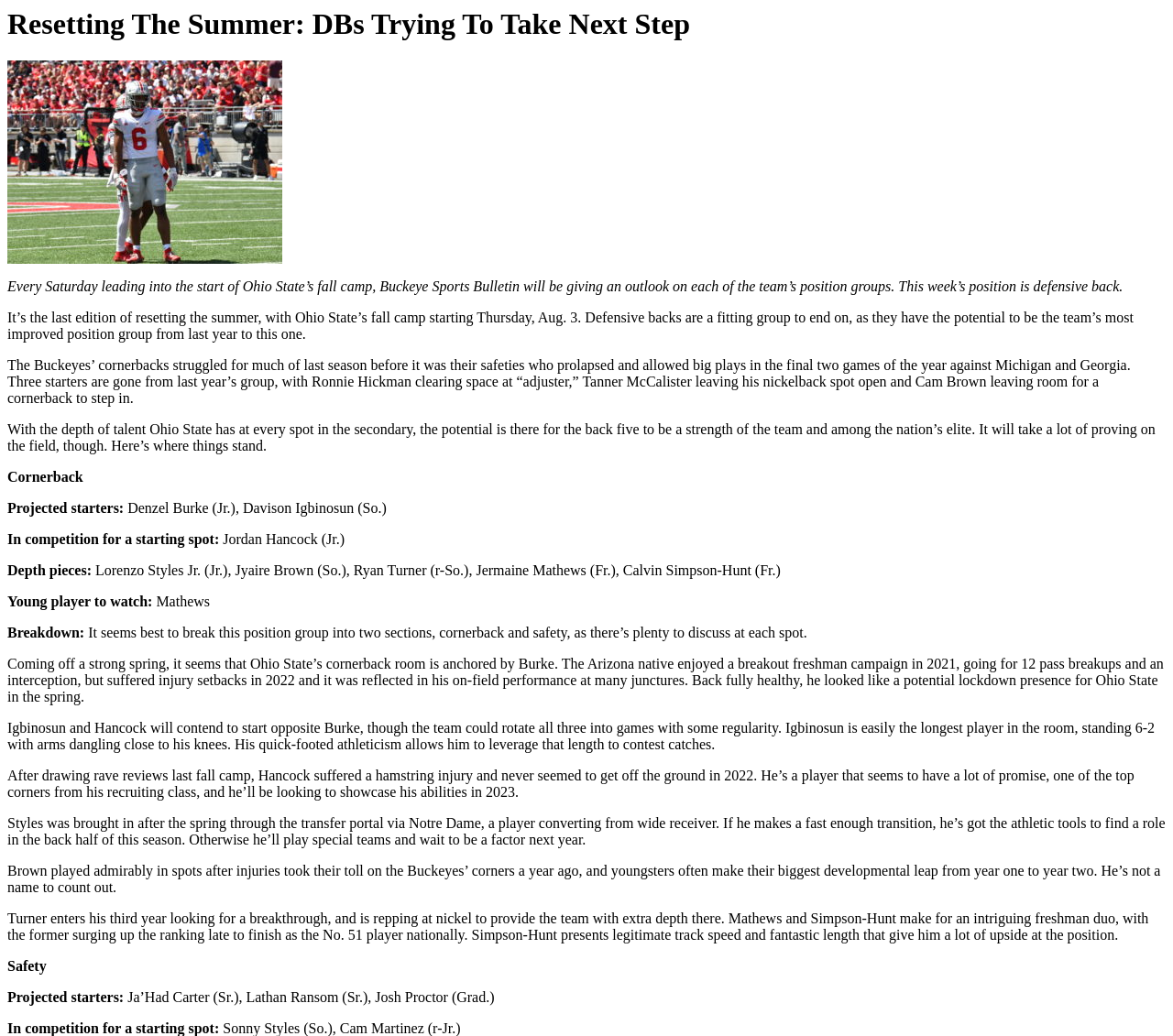Who is the young player to watch?
Using the image, answer in one word or phrase.

Not specified